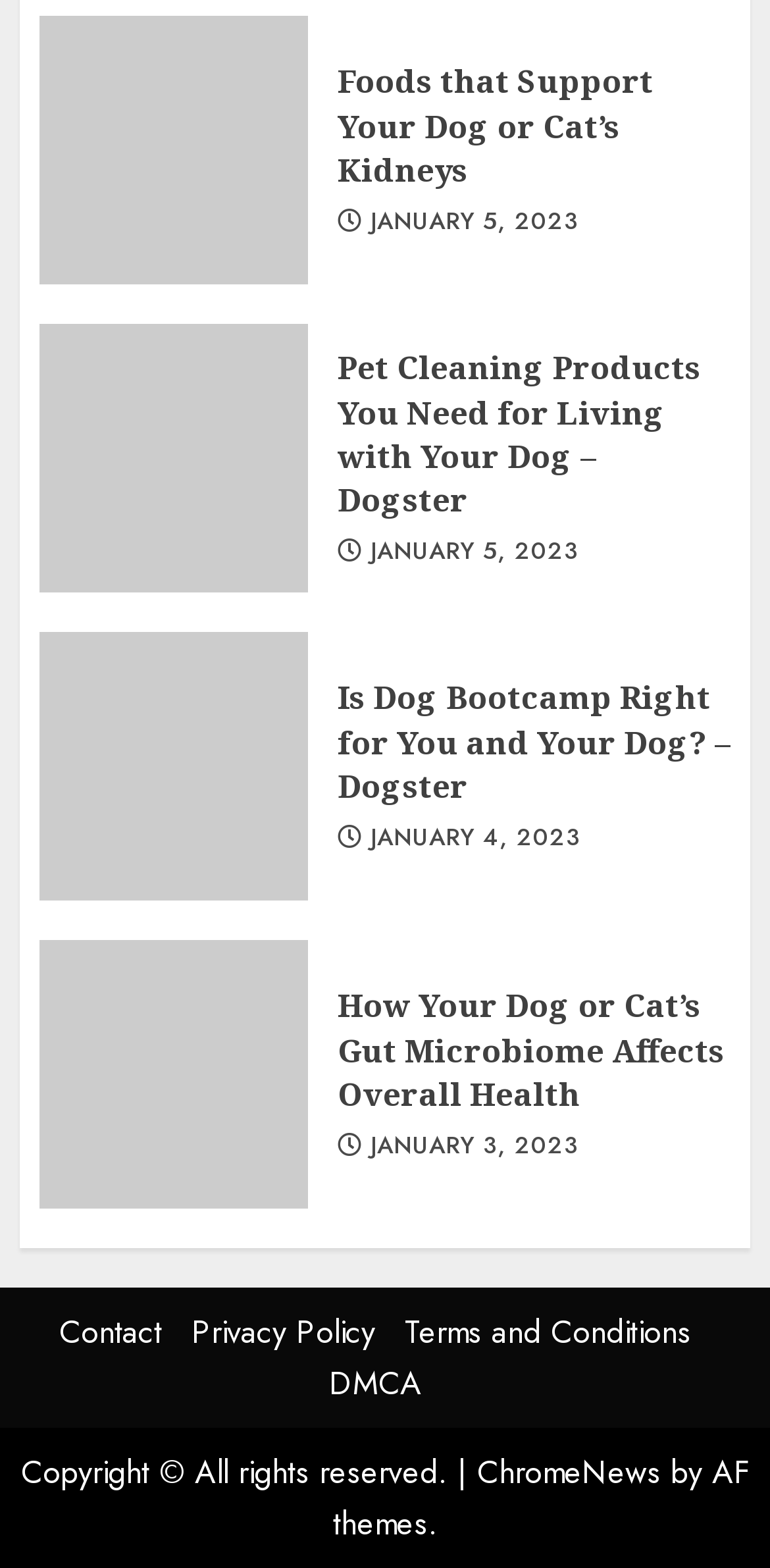What is the copyright notice at the bottom of the webpage?
Please describe in detail the information shown in the image to answer the question.

The copyright notice at the bottom of the webpage states 'Copyright © All rights reserved', indicating that the website's content is protected by copyright and all rights are reserved by the owner.